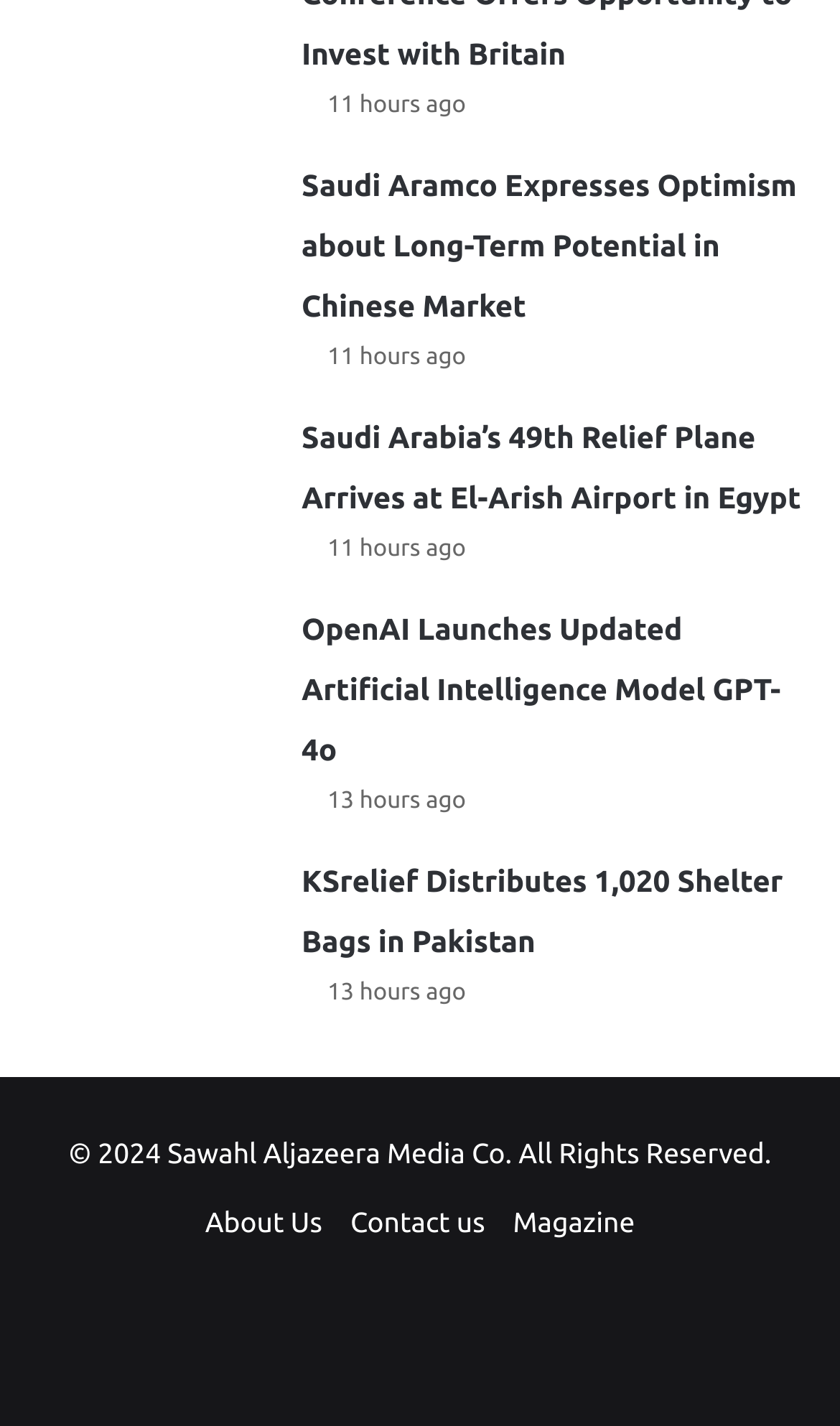Find and indicate the bounding box coordinates of the region you should select to follow the given instruction: "Visit the About Us page".

[0.244, 0.847, 0.384, 0.868]